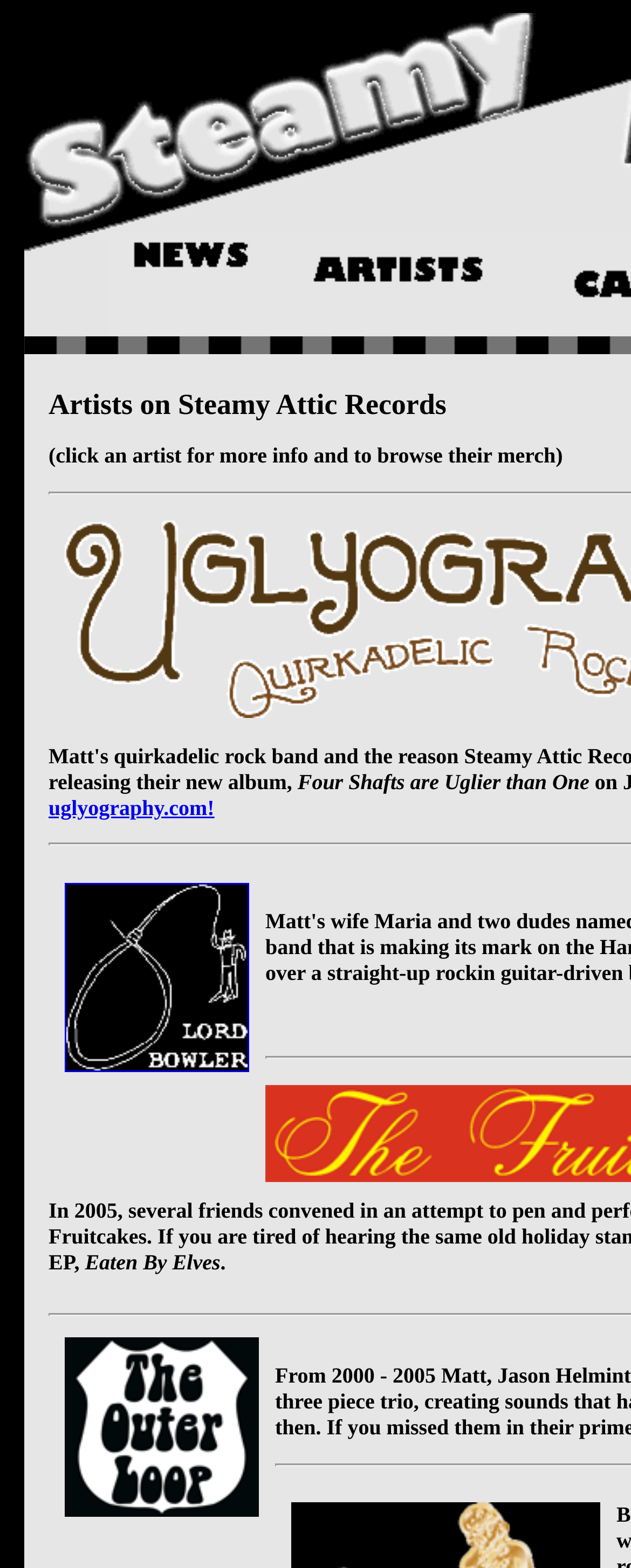Elaborate on the information and visuals displayed on the webpage.

The webpage is titled "Steamy Attic Records" and appears to be a music-related page. At the top, there are two rows of elements, each containing two columns. The first row has two links, each accompanied by an image, positioned side by side. The second row has two empty table cells, with the right cell containing a block of text and images.

The text block in the right cell is divided into three sections. The top section has the title "Four Shafts are Uglier than One" and an image below it. The middle section has a single space character, and the bottom section has the text "Eaten By Elves" followed by a period. There is an image positioned above the text "Eaten By Elves".

Overall, the webpage has a total of four images, two of which are accompanying links, and two are standalone images within the text block. The layout is organized, with elements positioned in a grid-like structure.